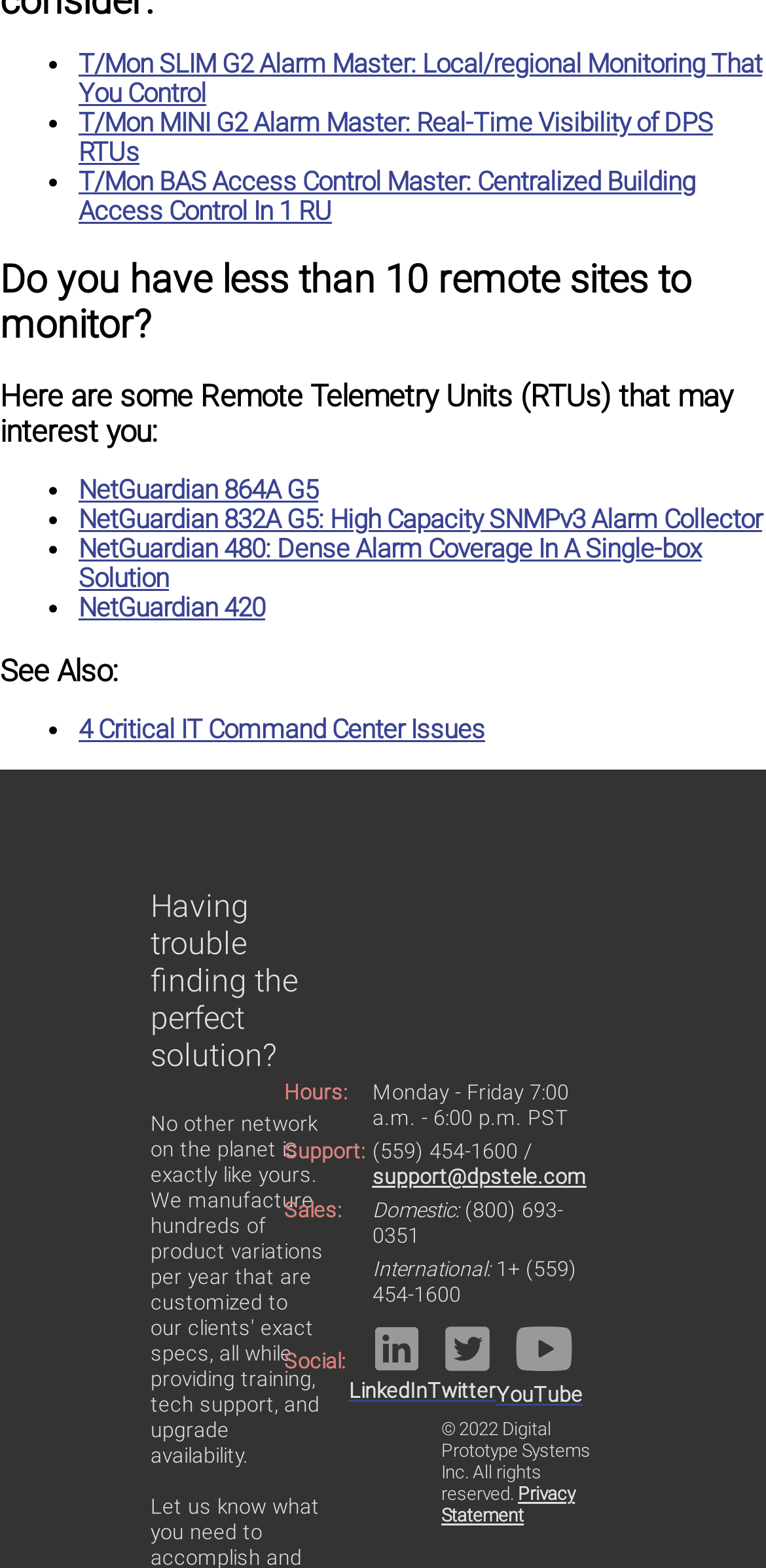Please find the bounding box coordinates of the section that needs to be clicked to achieve this instruction: "Contact support via email".

[0.486, 0.743, 0.765, 0.759]